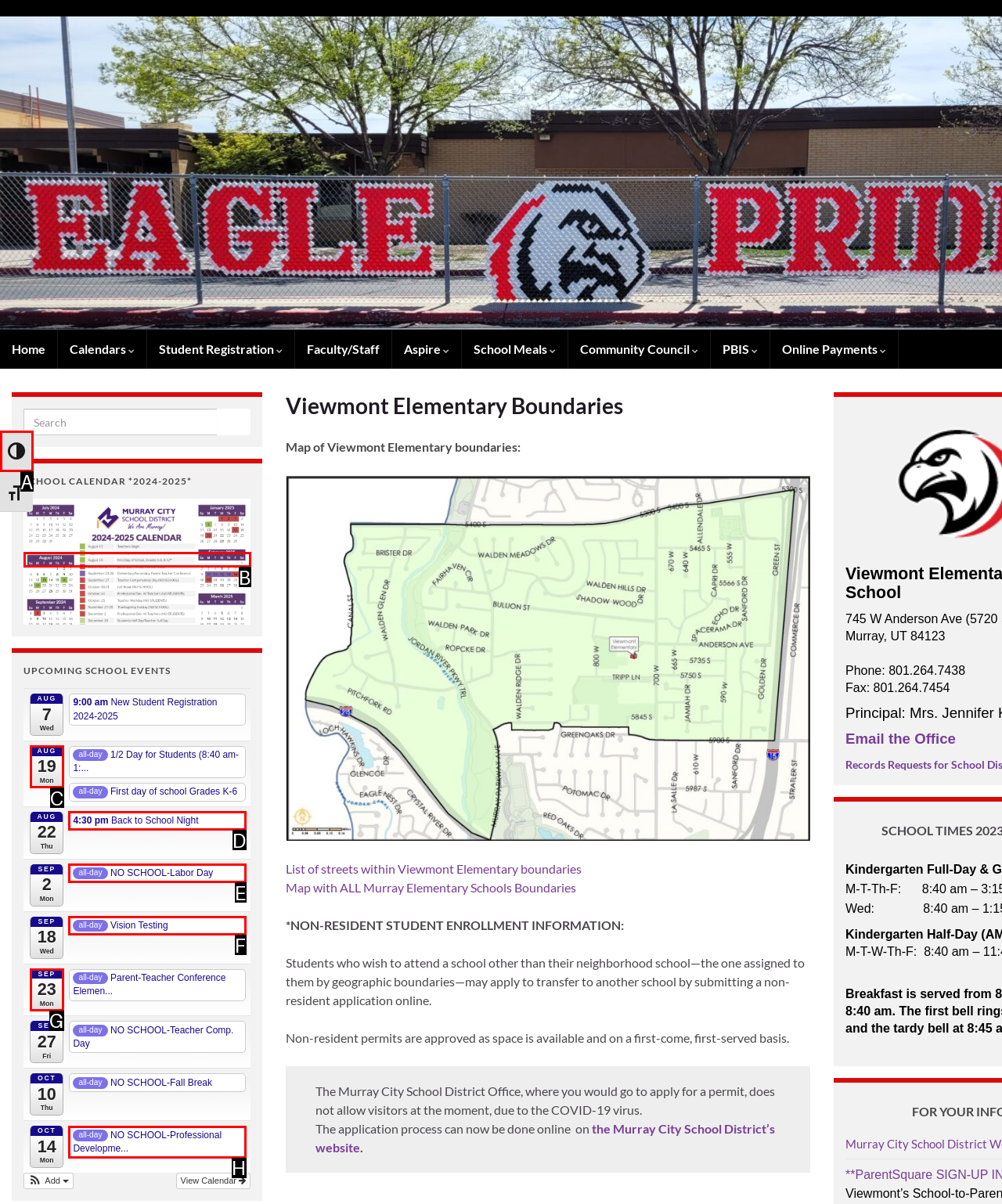To achieve the task: Toggle high contrast, indicate the letter of the correct choice from the provided options.

A